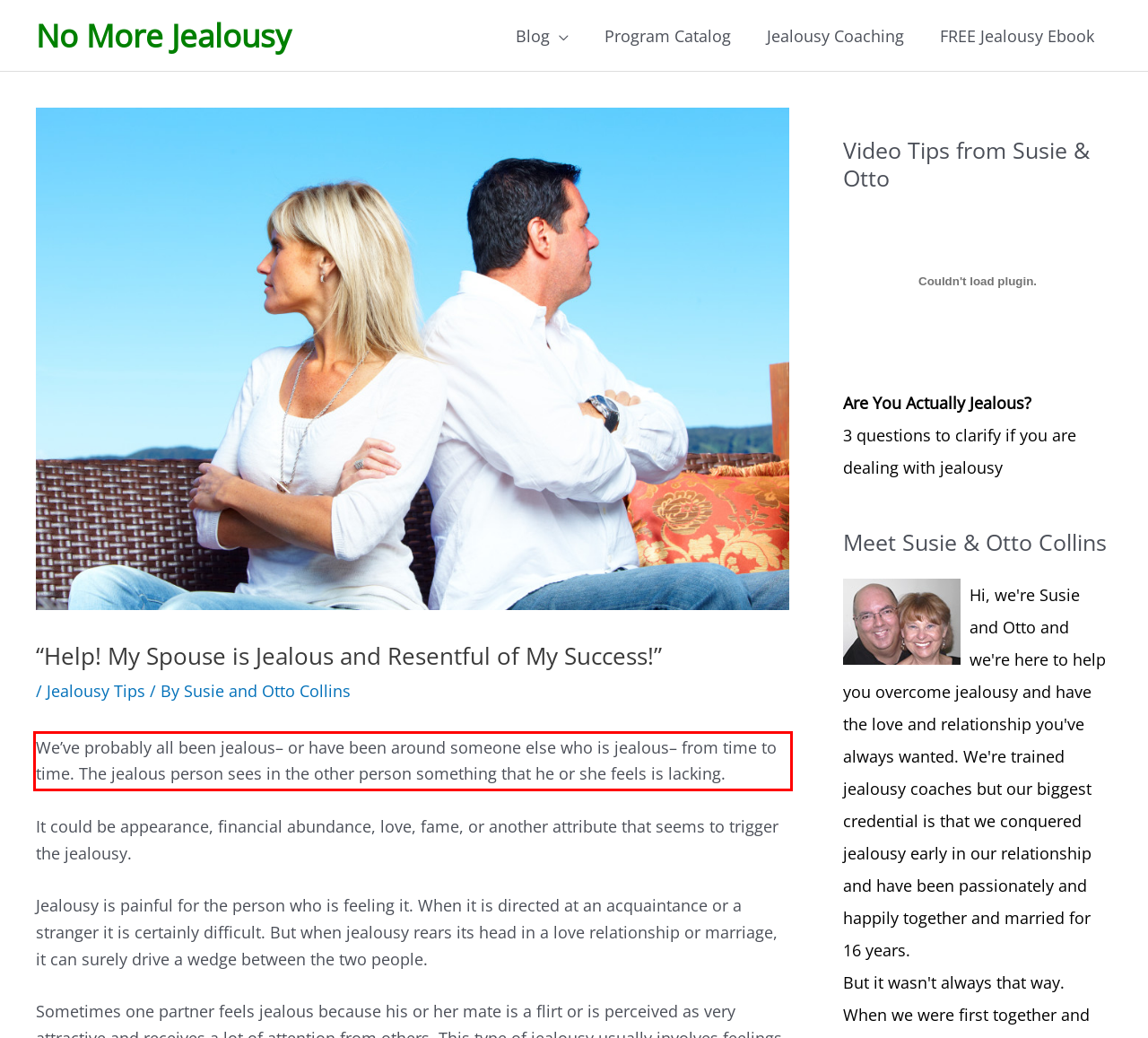You have a screenshot of a webpage where a UI element is enclosed in a red rectangle. Perform OCR to capture the text inside this red rectangle.

We’ve probably all been jealous– or have been around someone else who is jealous– from time to time. The jealous person sees in the other person something that he or she feels is lacking.